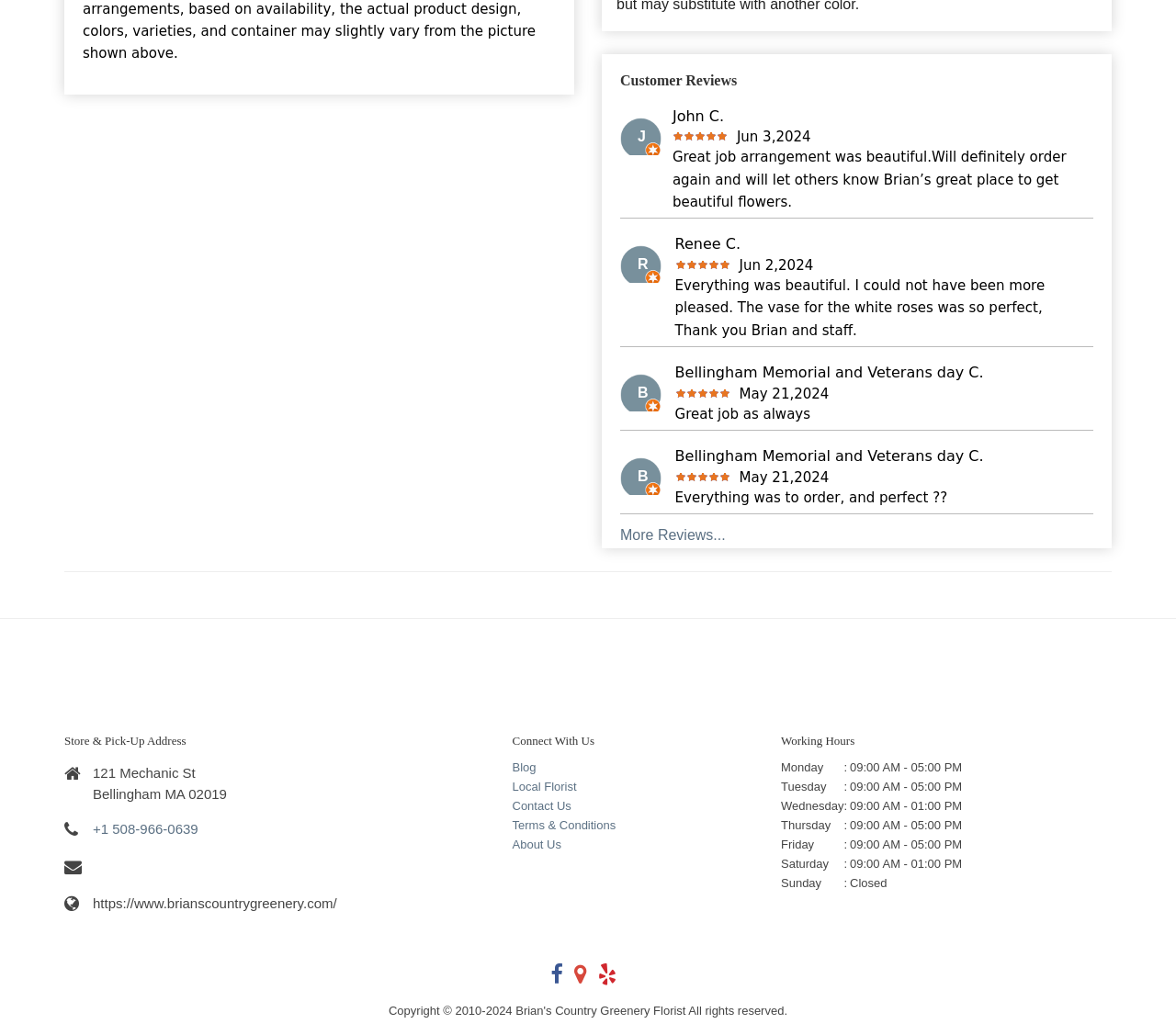Determine the bounding box coordinates for the area that needs to be clicked to fulfill this task: "Check the store's working hours". The coordinates must be given as four float numbers between 0 and 1, i.e., [left, top, right, bottom].

[0.664, 0.732, 0.818, 0.863]